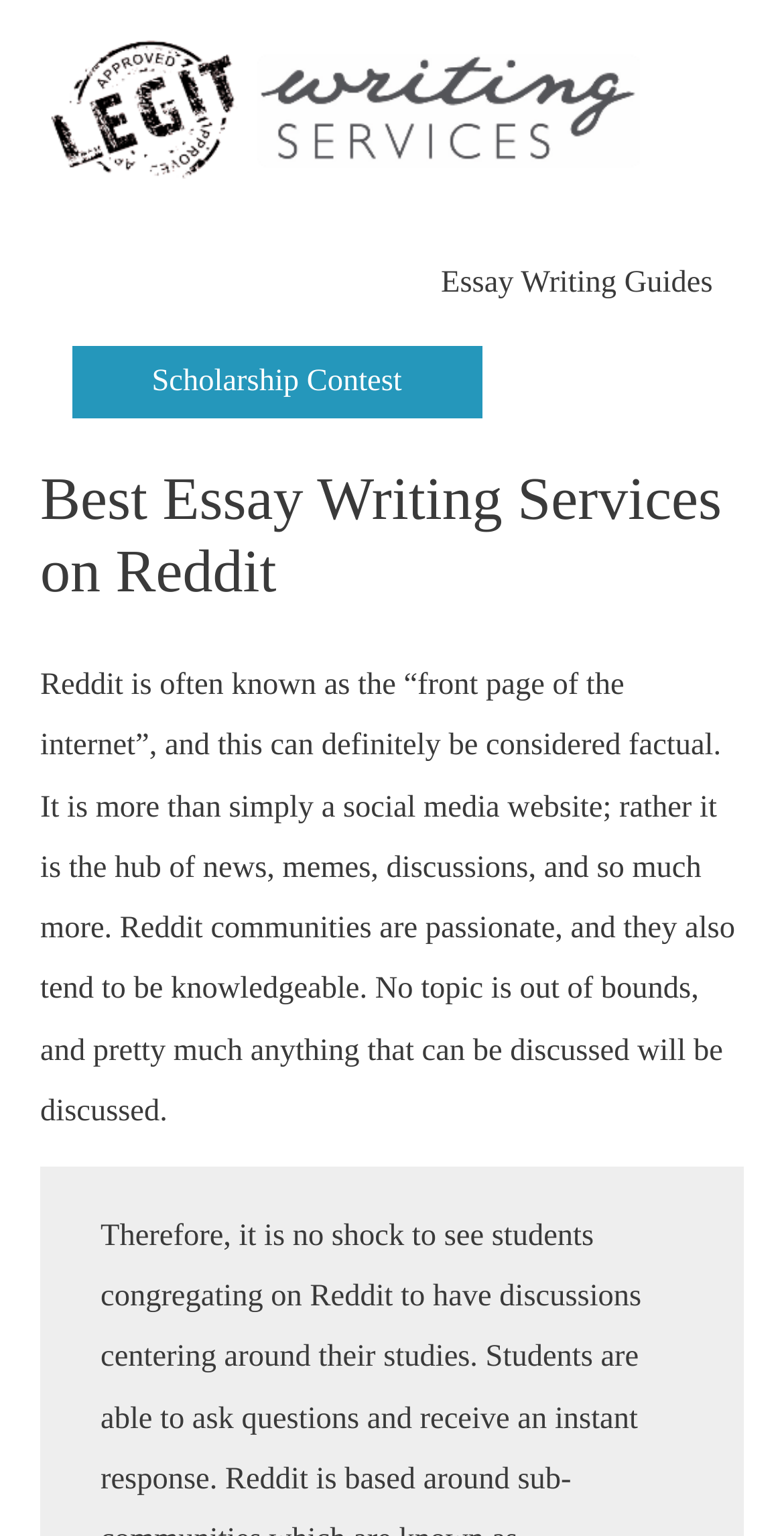Explain the webpage's design and content in an elaborate manner.

The webpage is about ranking the best essay writing services on Reddit, based on quality, speed of delivery, pricing, and value for money. At the top, there is a prominent link titled "Best Legit Essay Writing Services" accompanied by an image with the same title. Below this, there is a navigation section labeled "Site Navigation" that contains a link to "Essay Writing Guides". 

To the left of the navigation section, there is a link to a "Scholarship Contest". Above this link, there is a header section with a heading that reads "Best Essay Writing Services on Reddit". Below the header, there is a block of text that discusses Reddit as a platform, describing it as the "front page of the internet" and highlighting its diverse range of topics and discussions.